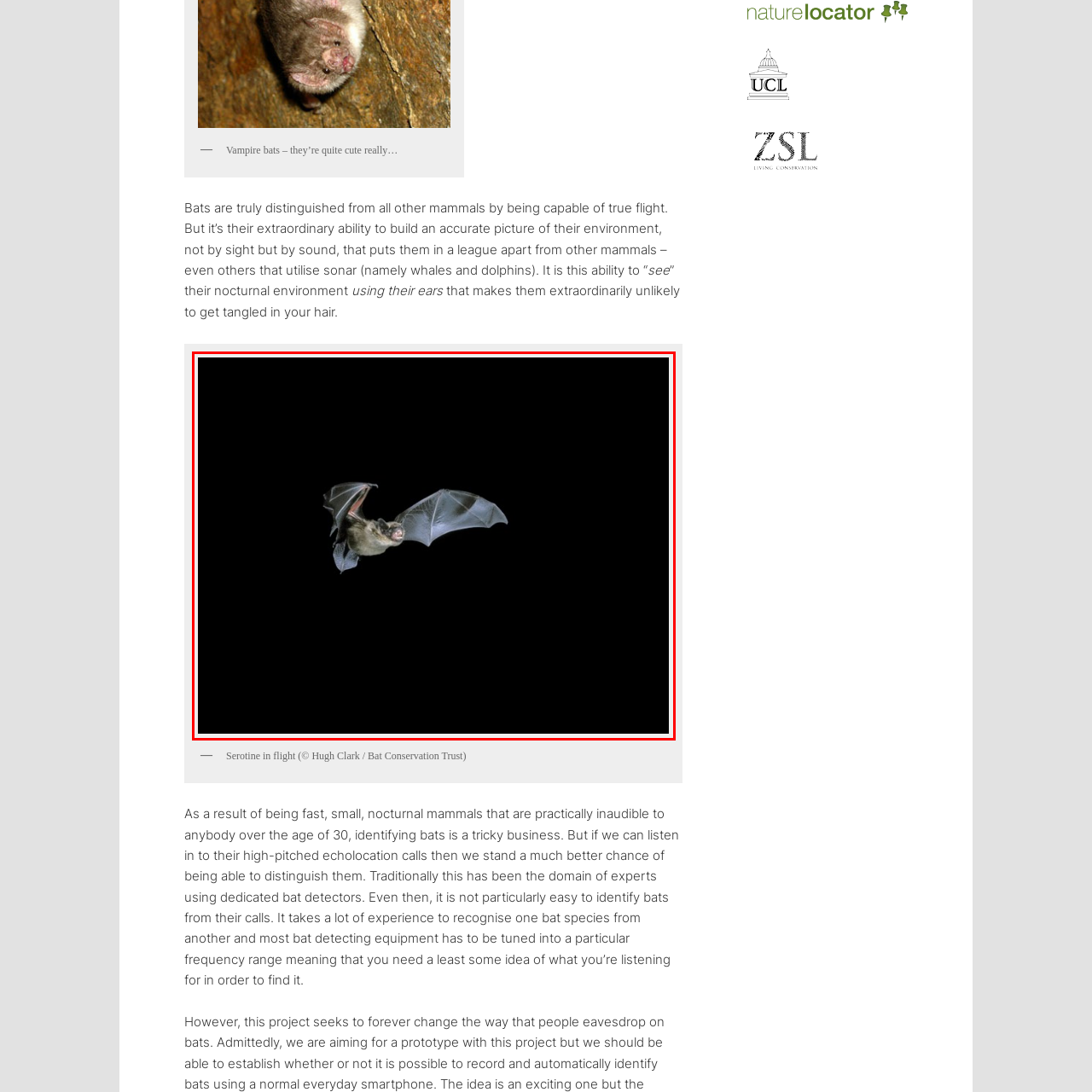What is the name of the organization associated with the photograph?
Look closely at the image inside the red bounding box and answer the question with as much detail as possible.

The caption credits the photograph to Hugh Clark and associates it with the Bat Conservation Trust, highlighting the organization's involvement in promoting the conservation of bats.